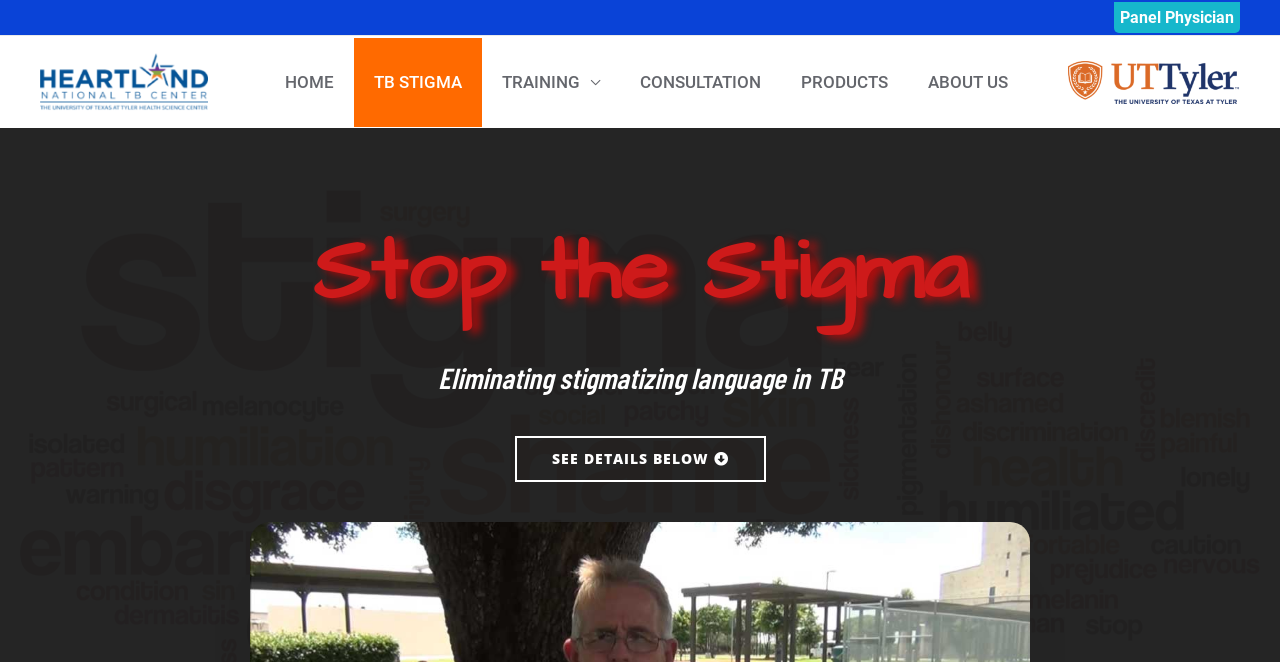Please find the bounding box for the UI component described as follows: "TB Stigma".

[0.277, 0.057, 0.377, 0.191]